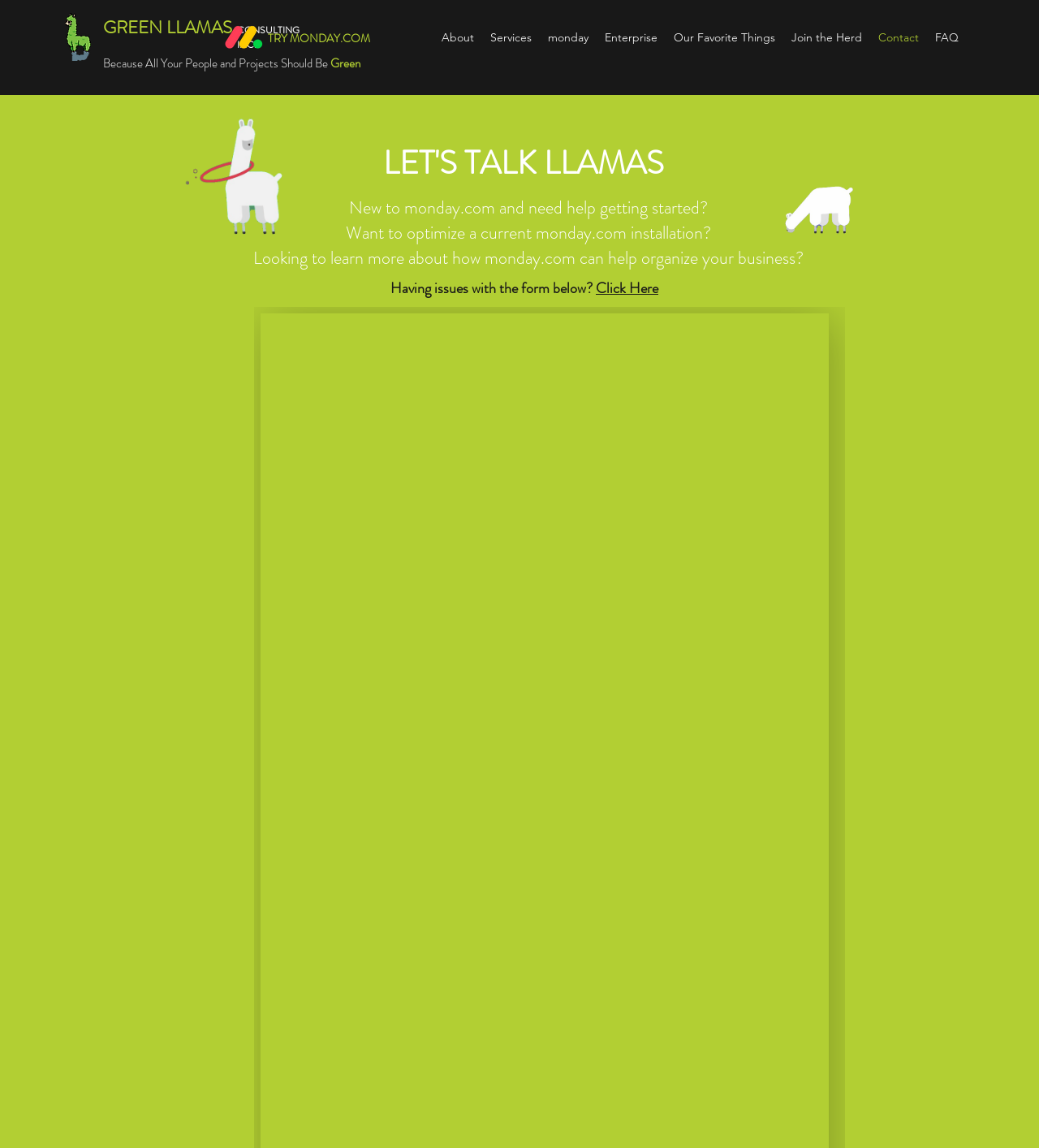Respond to the question below with a single word or phrase:
How many navigation links are available?

9